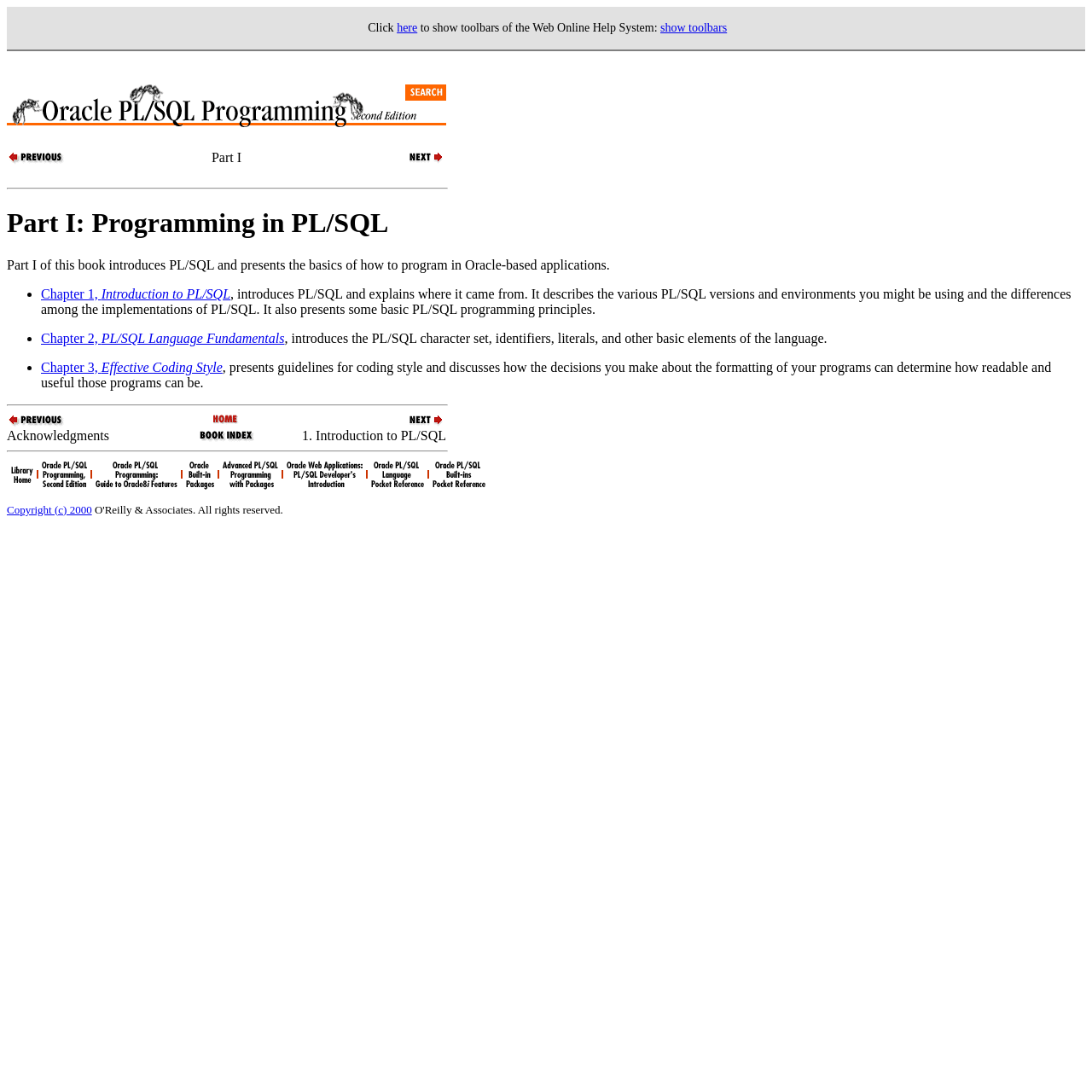Locate the bounding box coordinates of the area you need to click to fulfill this instruction: 'Navigate to next page: 1. Introduction to PL/SQL'. The coordinates must be in the form of four float numbers ranging from 0 to 1: [left, top, right, bottom].

[0.354, 0.141, 0.409, 0.154]